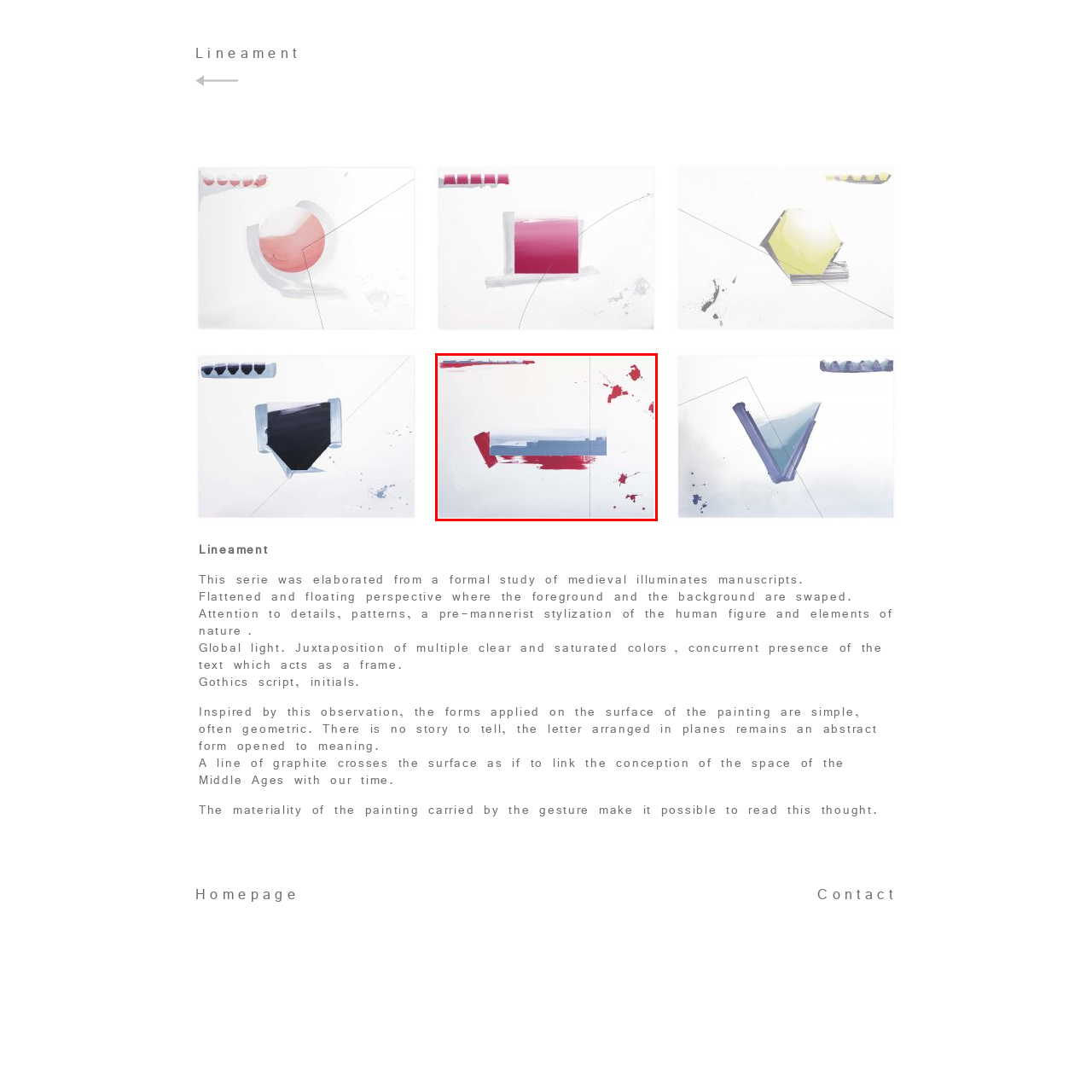What is the size of the artwork?  
Pay attention to the image within the red frame and give a detailed answer based on your observations from the image.

The size of the artwork is specified in the caption as 130x97 cm, which indicates the dimensions of the artwork in centimeters.